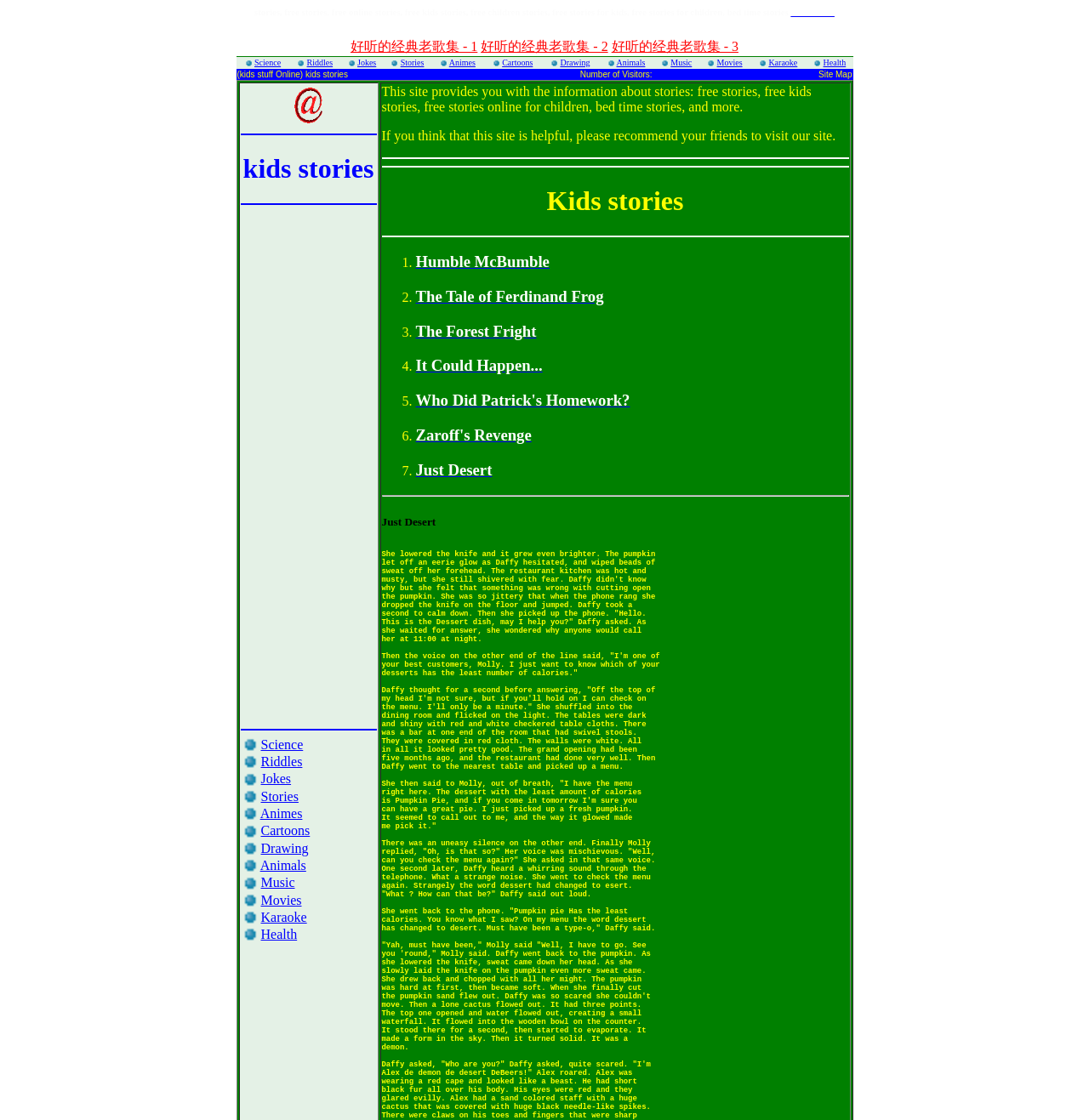Highlight the bounding box of the UI element that corresponds to this description: "Work With Us".

None